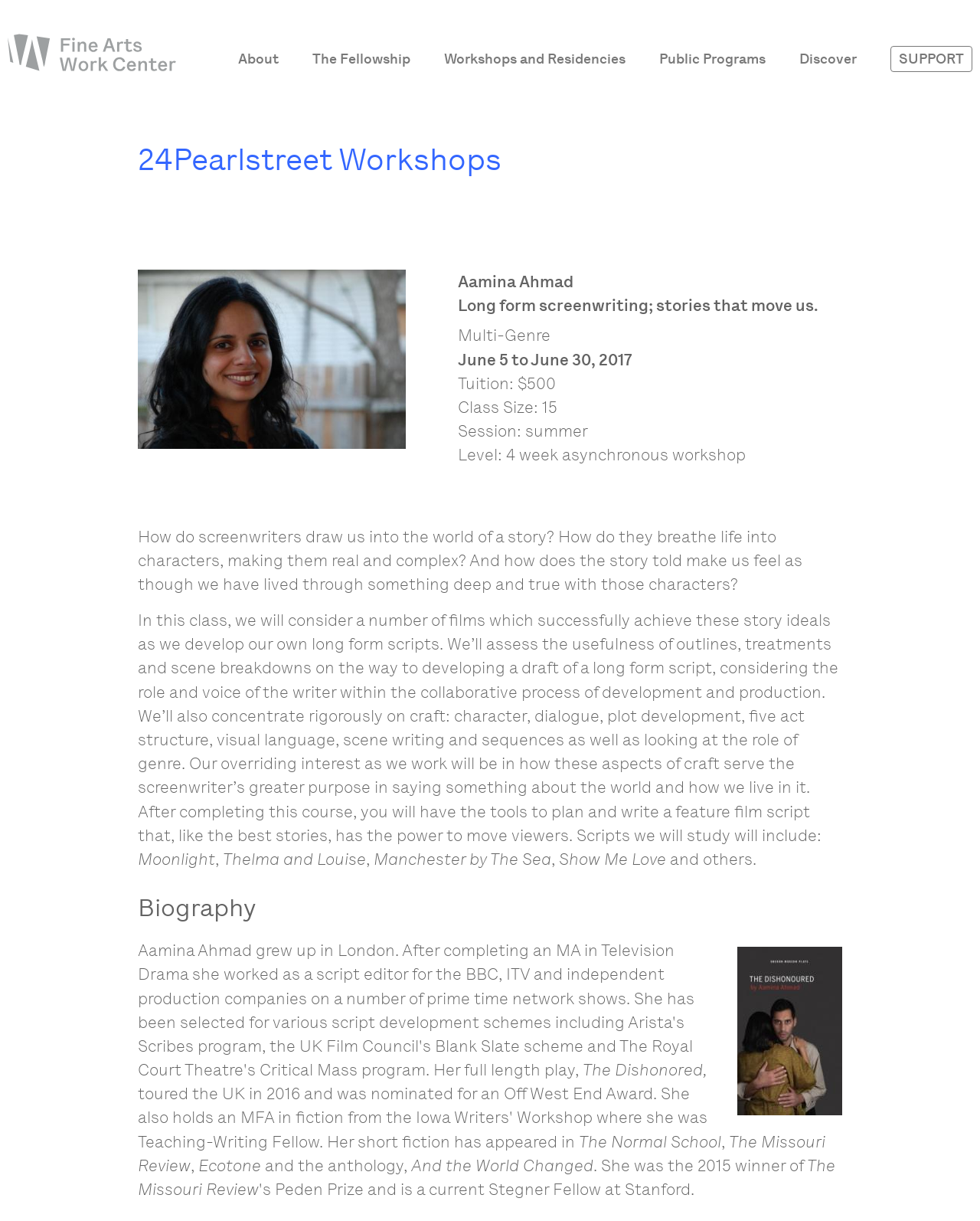Explain the webpage in detail, including its primary components.

The webpage is about the Fine Arts Work Center in Provincetown, specifically showcasing a long form screenwriting workshop. At the top, there is a logo and a navigation menu with links to different sections of the website, including "About", "The Fellowship", "Workshops and Residencies", "Public Programs", "Discover", and "SUPPORT".

Below the navigation menu, there is a main section that takes up most of the page. It features a heading "24Pearlstreet Workshops" and a description of the workshop, including the title "Long form screenwriting; stories that move us.", the instructor's name "Aamina Ahmad", and details about the workshop such as dates, tuition, class size, and level.

The workshop description is followed by a lengthy paragraph that explains the goals and objectives of the workshop, including developing long form scripts, assessing the usefulness of outlines and treatments, and concentrating on craft such as character, dialogue, and plot development.

The page also lists several film scripts that will be studied in the workshop, including "Moonlight", "Thelma and Louise", "Manchester by The Sea", and "Show Me Love". Additionally, there is a biography section that features an image and a list of publications and awards won by the instructor.

Throughout the page, there are several images, including a logo and icons for each section of the website. The overall layout is organized and easy to follow, with clear headings and concise text.